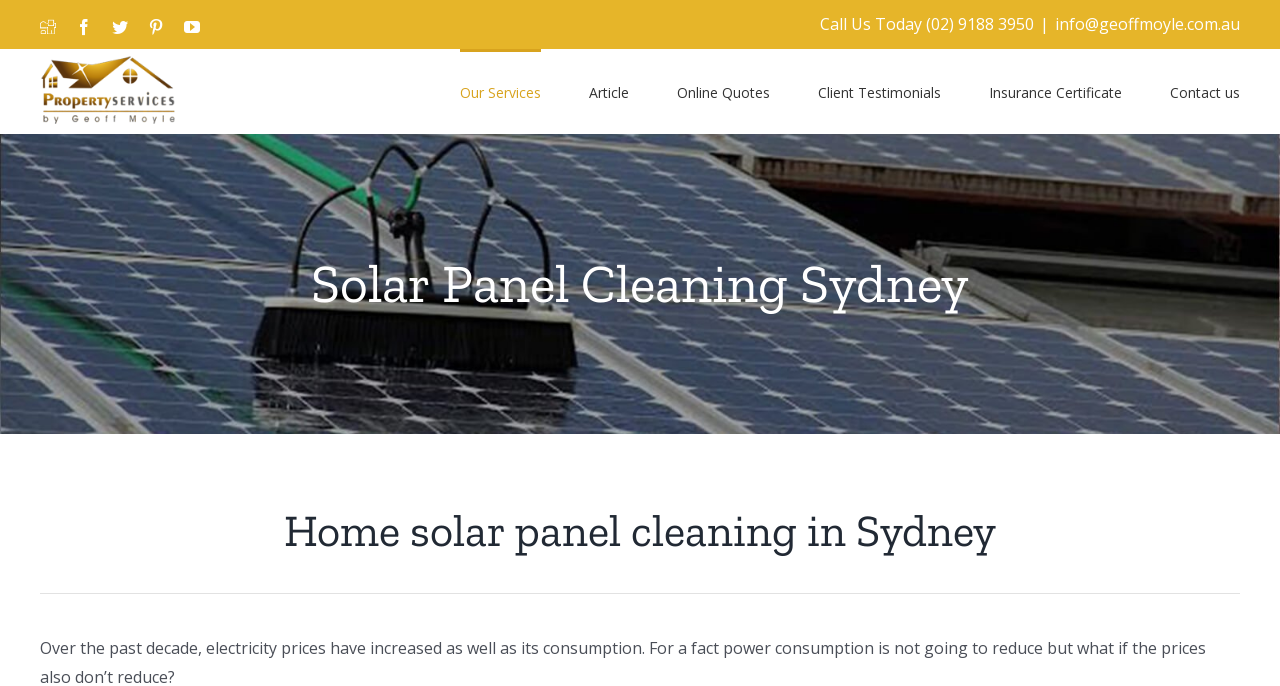What is the company name?
Identify the answer in the screenshot and reply with a single word or phrase.

Geoff Moyle Property Services